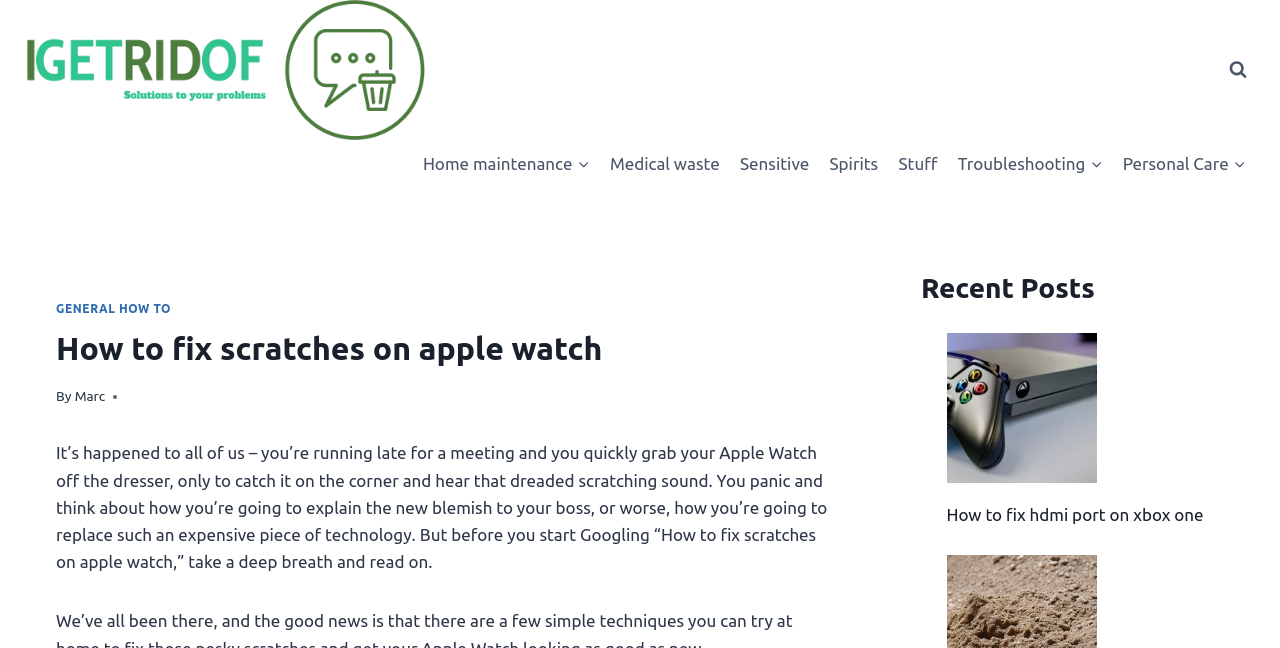Please provide the bounding box coordinates for the element that needs to be clicked to perform the instruction: "View recent posts". The coordinates must consist of four float numbers between 0 and 1, formatted as [left, top, right, bottom].

[0.72, 0.412, 0.981, 0.477]